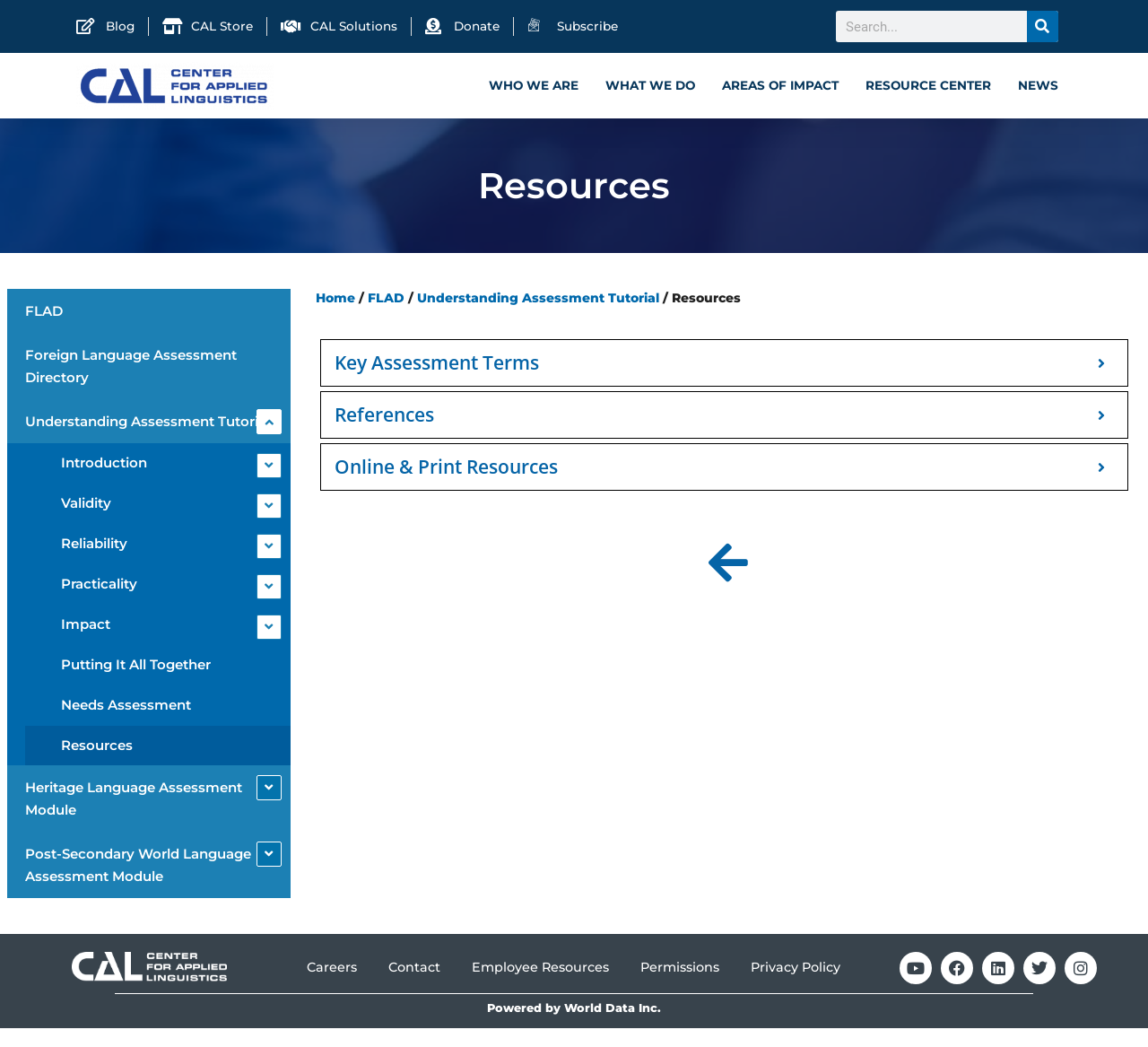Provide a one-word or one-phrase answer to the question:
What are the social media platforms linked on the webpage?

Youtube, Facebook, Linkedin, Twitter, Instagram